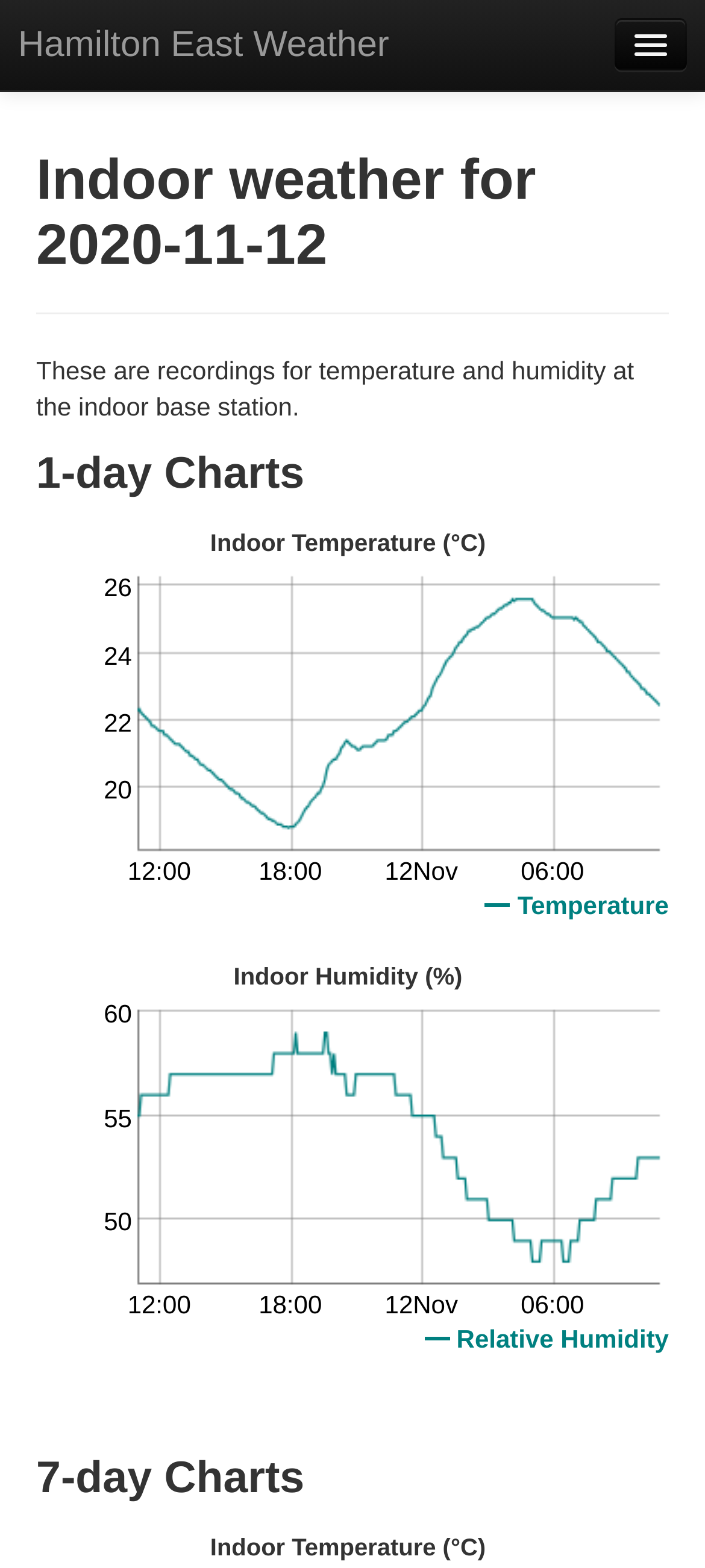Based on the element description: "parent_node: Hamilton East Weather", identify the bounding box coordinates for this UI element. The coordinates must be four float numbers between 0 and 1, listed as [left, top, right, bottom].

[0.872, 0.012, 0.974, 0.045]